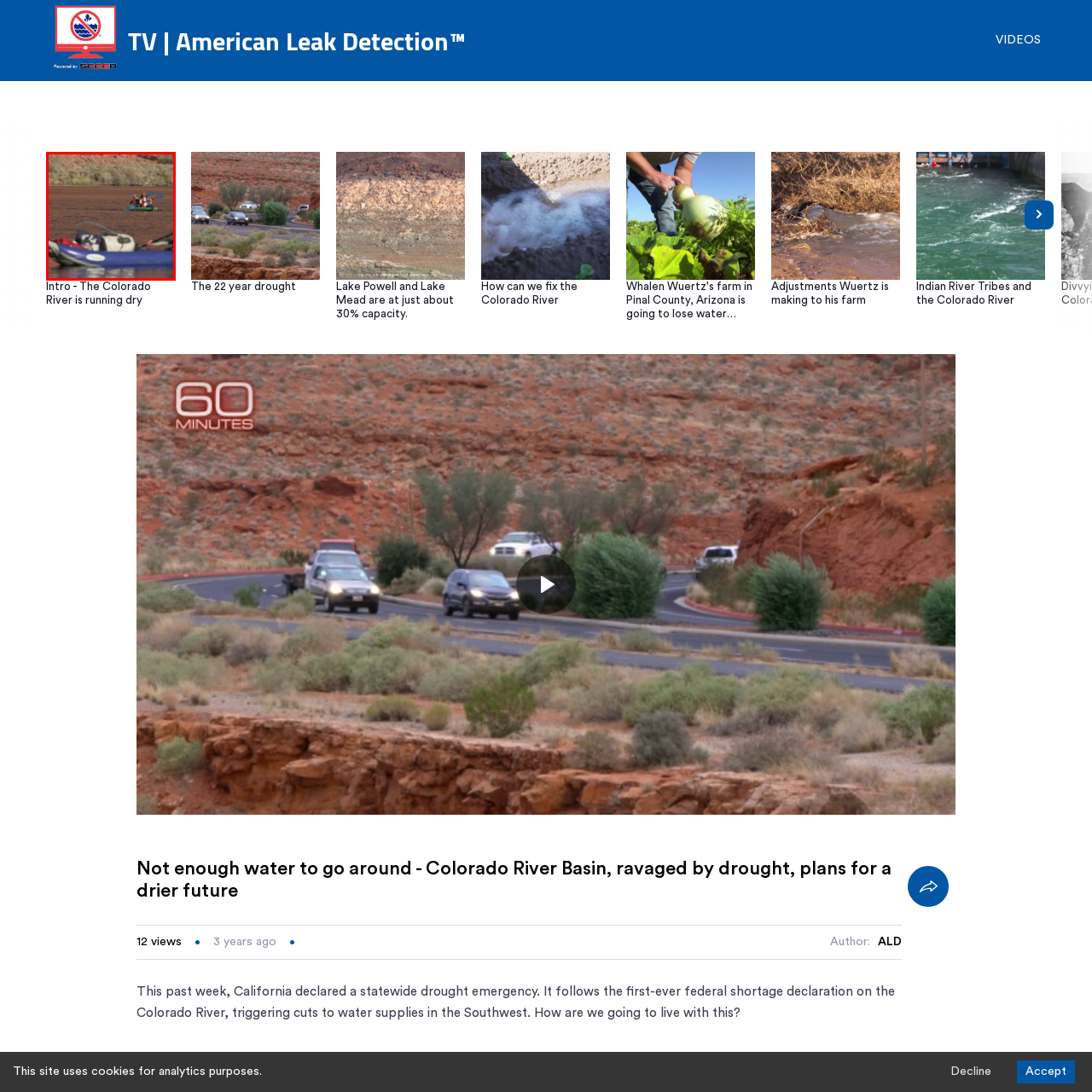View the element within the red boundary, What is the name of the river basin depicted in the image? 
Deliver your response in one word or phrase.

Colorado River Basin